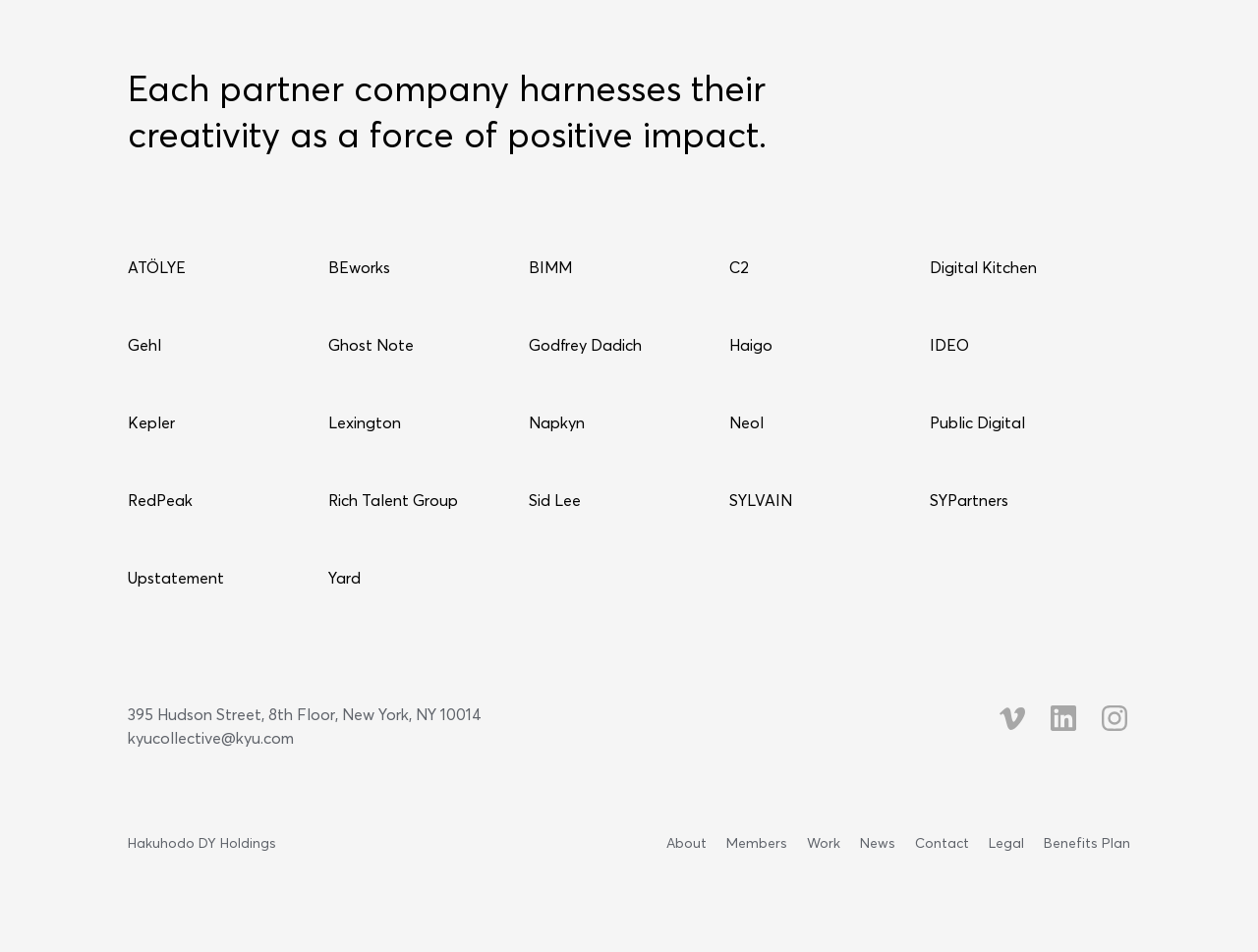Please respond to the question using a single word or phrase:
How many navigation links are there at the bottom of the page?

7